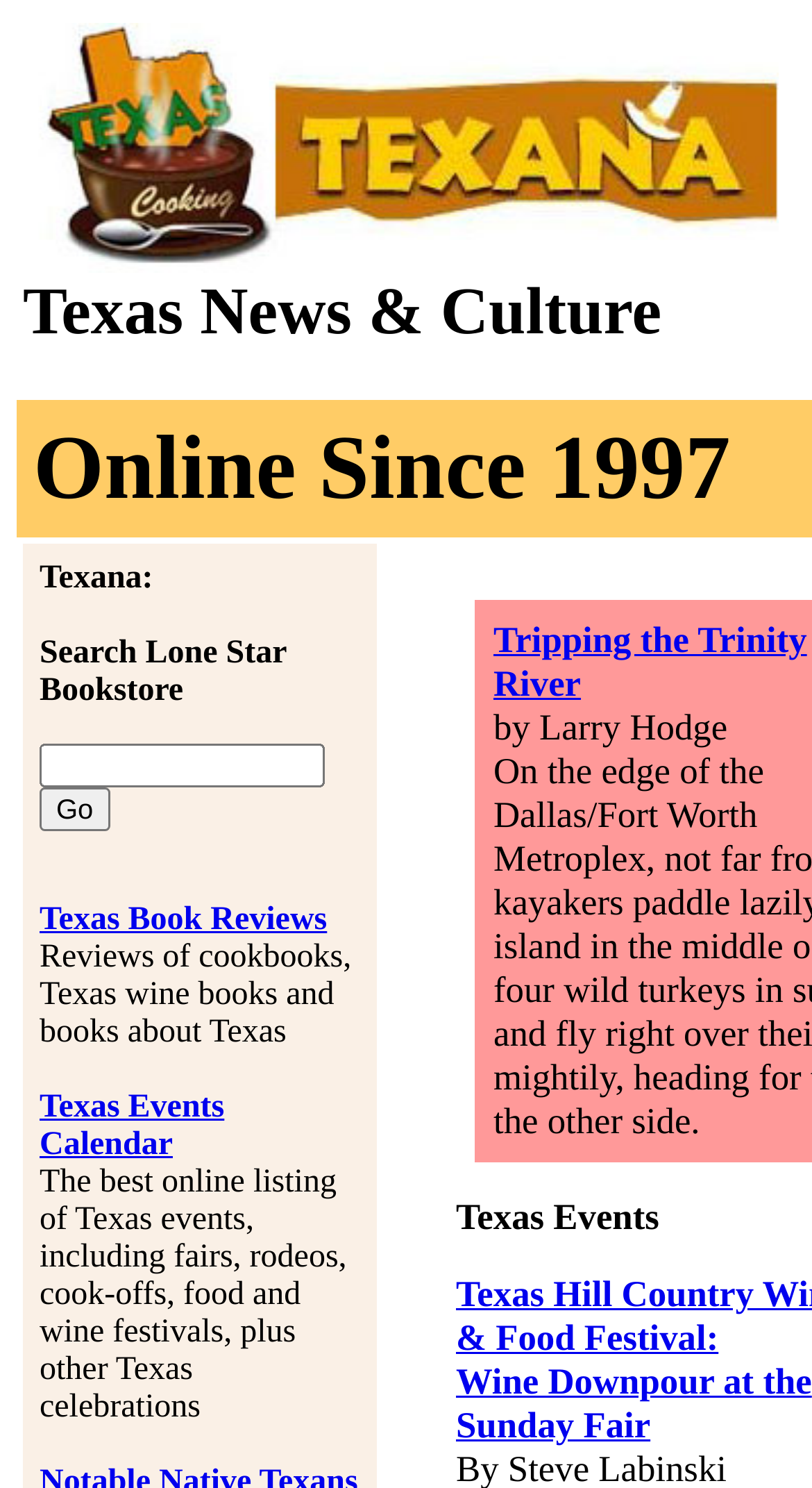Given the element description, predict the bounding box coordinates in the format (top-left x, top-left y, bottom-right x, bottom-right y). Make sure all values are between 0 and 1. Here is the element description: Texas Book Reviews

[0.049, 0.562, 0.403, 0.586]